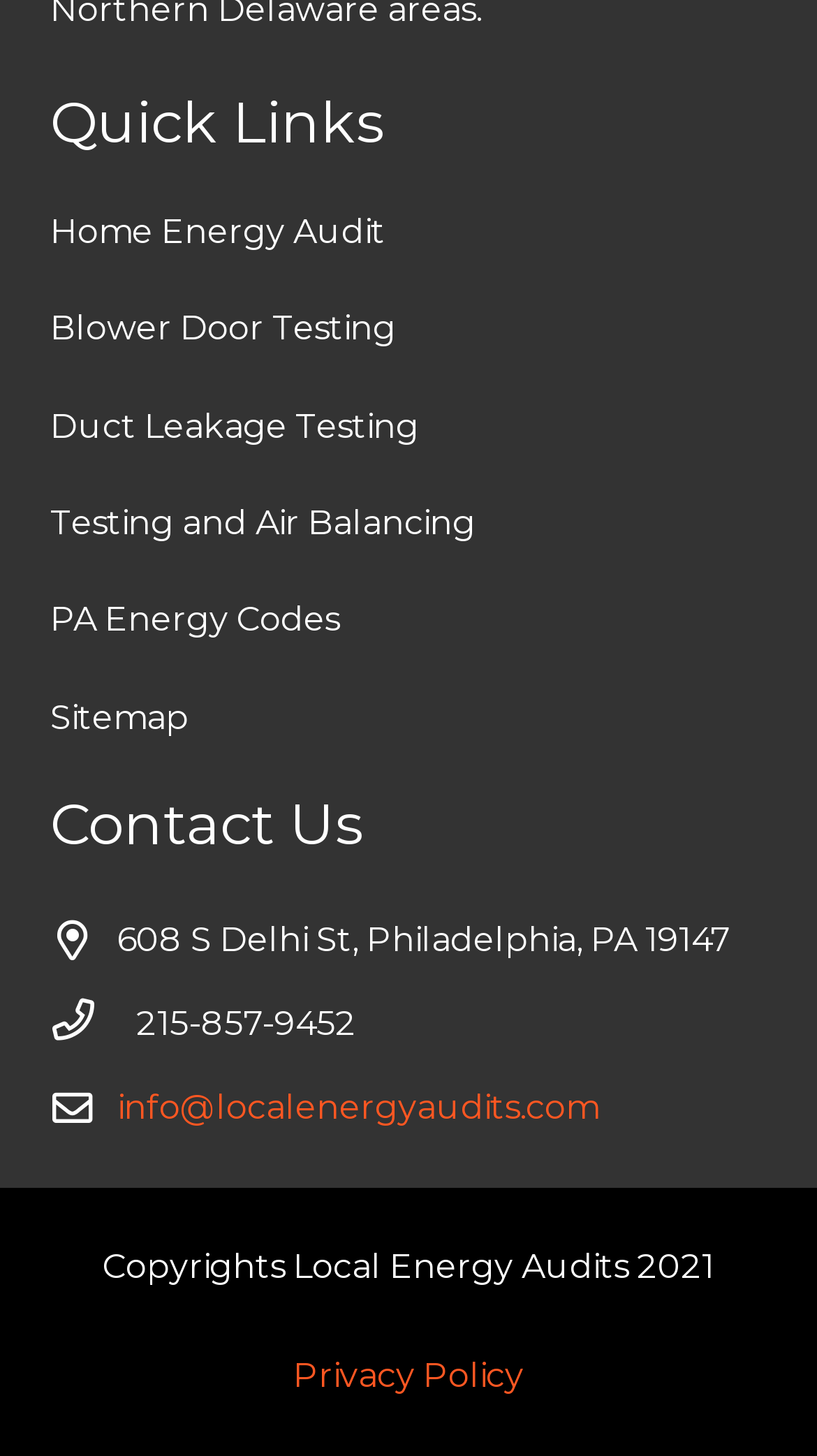Using the provided element description: "info@localenergyaudits.com", identify the bounding box coordinates. The coordinates should be four floats between 0 and 1 in the order [left, top, right, bottom].

[0.144, 0.746, 0.733, 0.774]